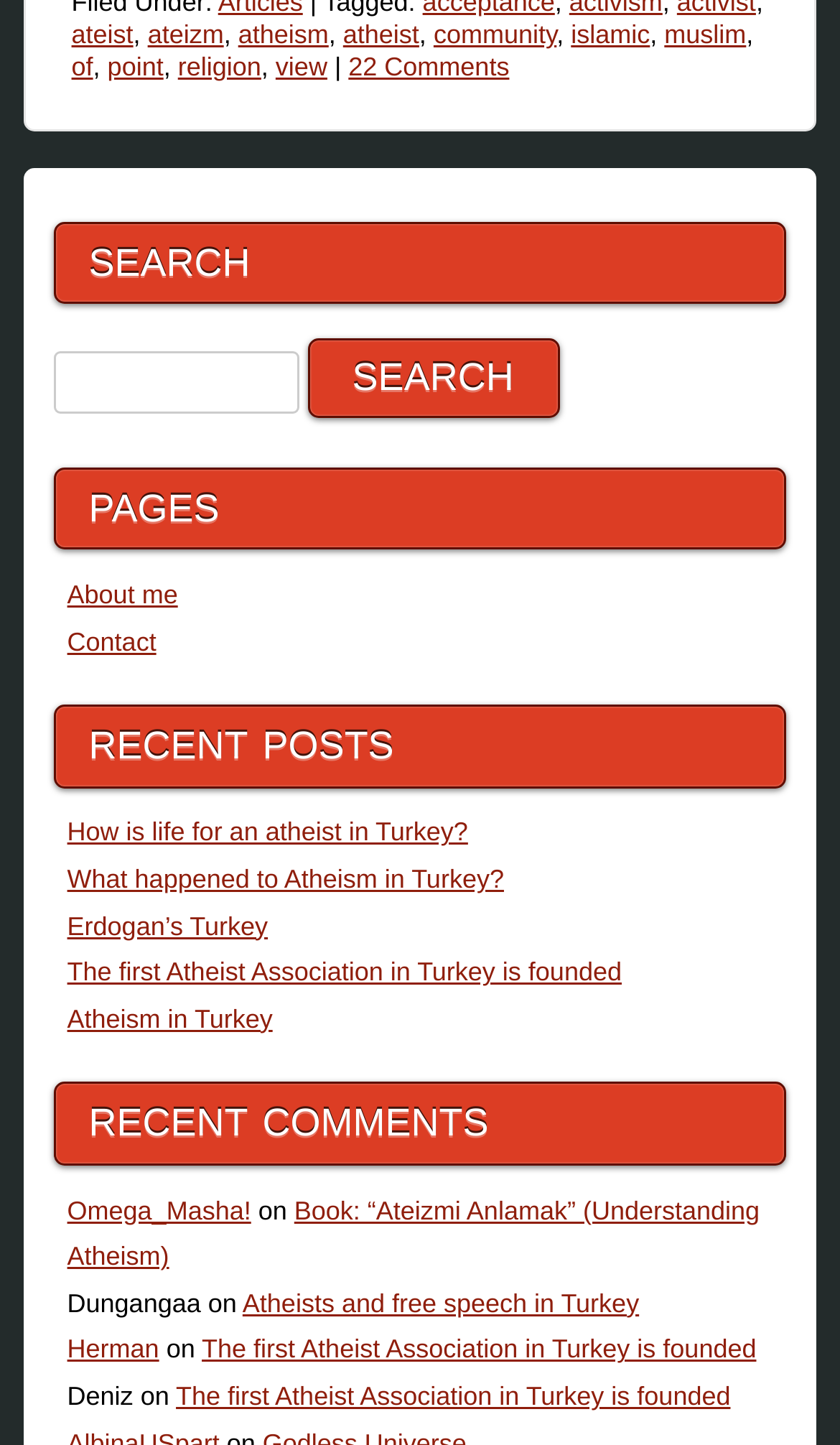Please specify the bounding box coordinates of the area that should be clicked to accomplish the following instruction: "check recent post about Atheism in Turkey". The coordinates should consist of four float numbers between 0 and 1, i.e., [left, top, right, bottom].

[0.08, 0.695, 0.325, 0.715]